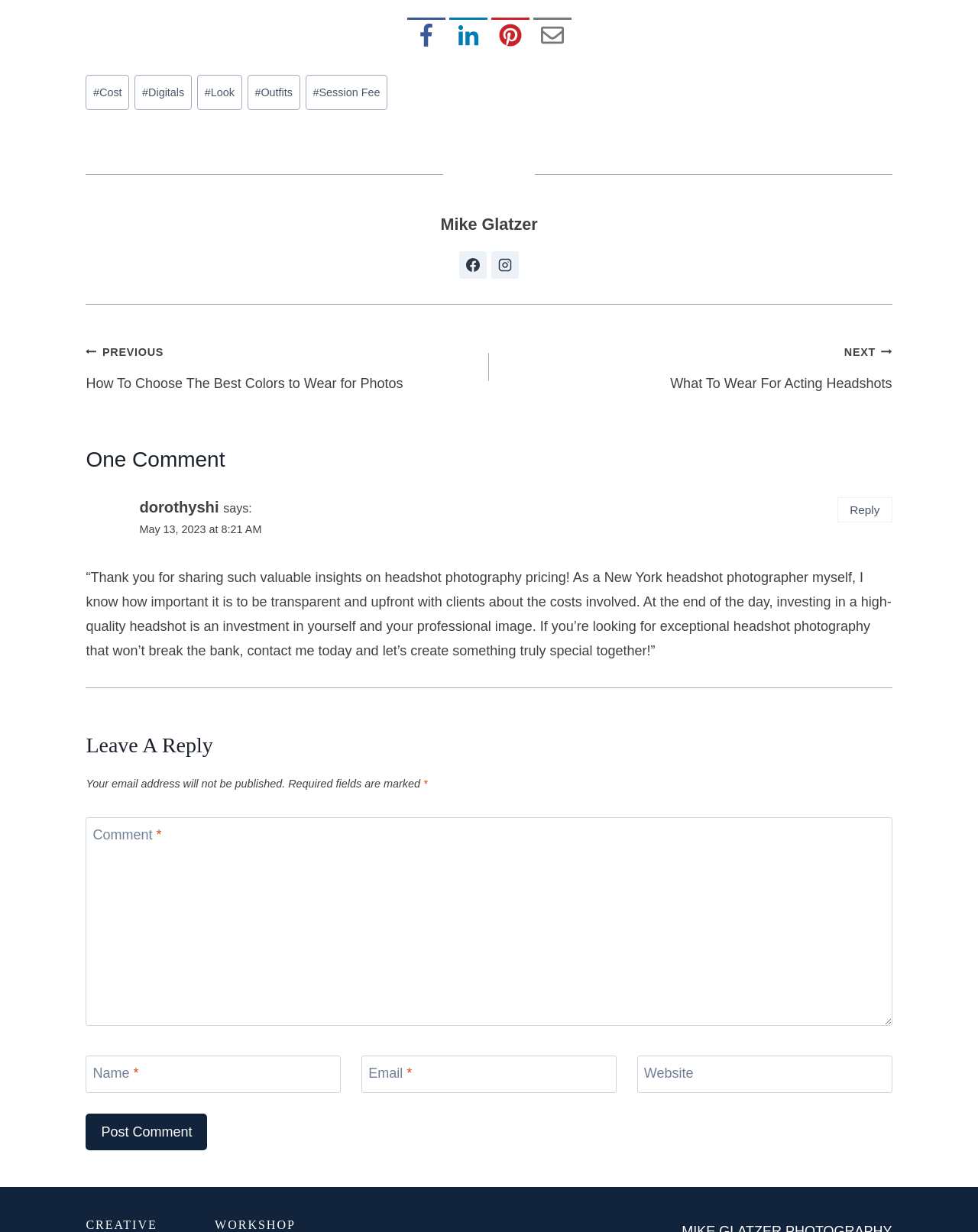Determine the bounding box coordinates (top-left x, top-left y, bottom-right x, bottom-right y) of the UI element described in the following text: parent_node: Website aria-label="Website" name="url" placeholder="https://www.example.com"

[0.651, 0.857, 0.912, 0.887]